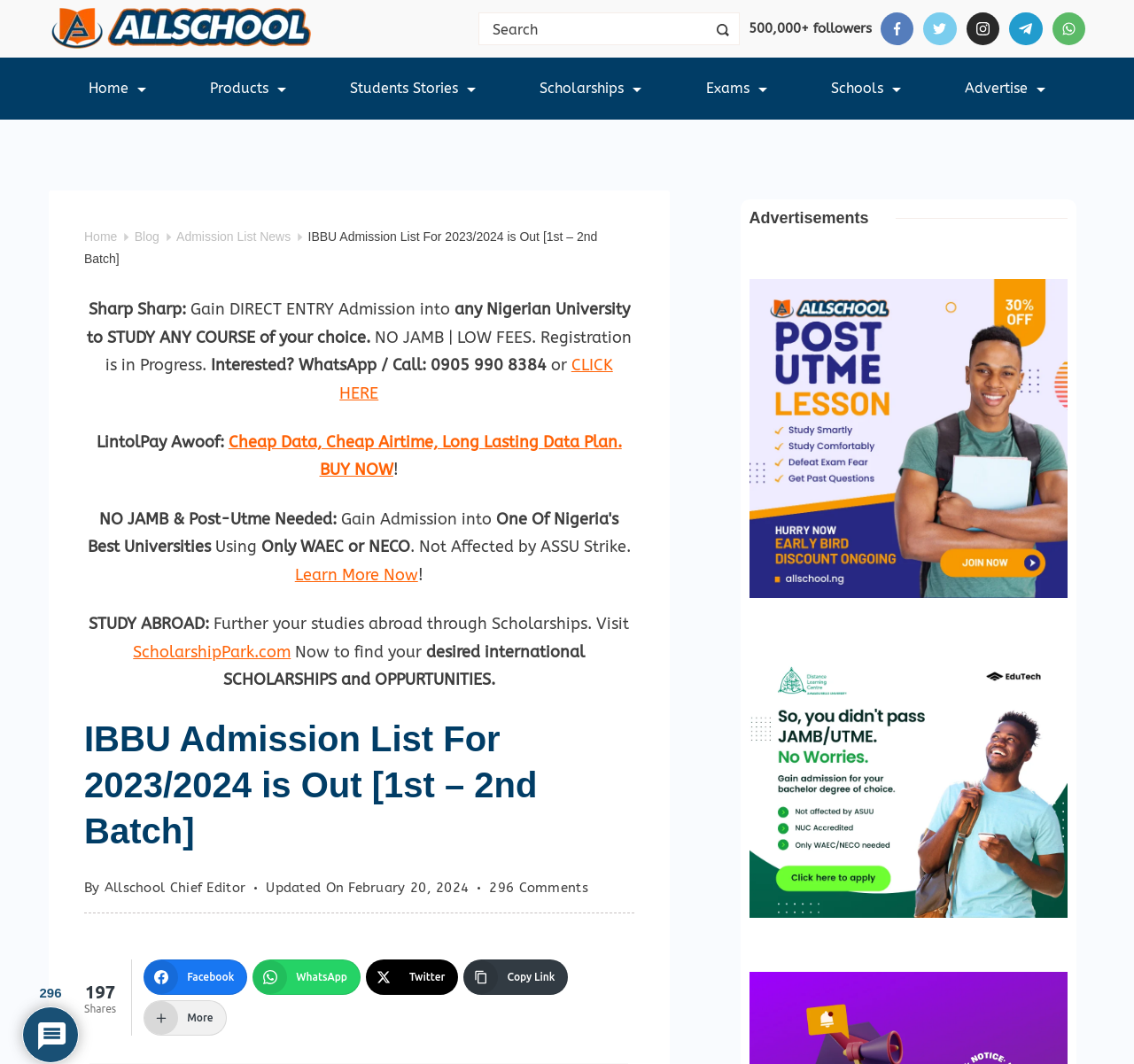Please provide a comprehensive response to the question based on the details in the image: What is the admission list for?

I determined the answer by looking at the heading 'IBBU Admission List For 2023/2024 is Out [1st – 2nd Batch]' which specifies the academic session for which the admission list is available.